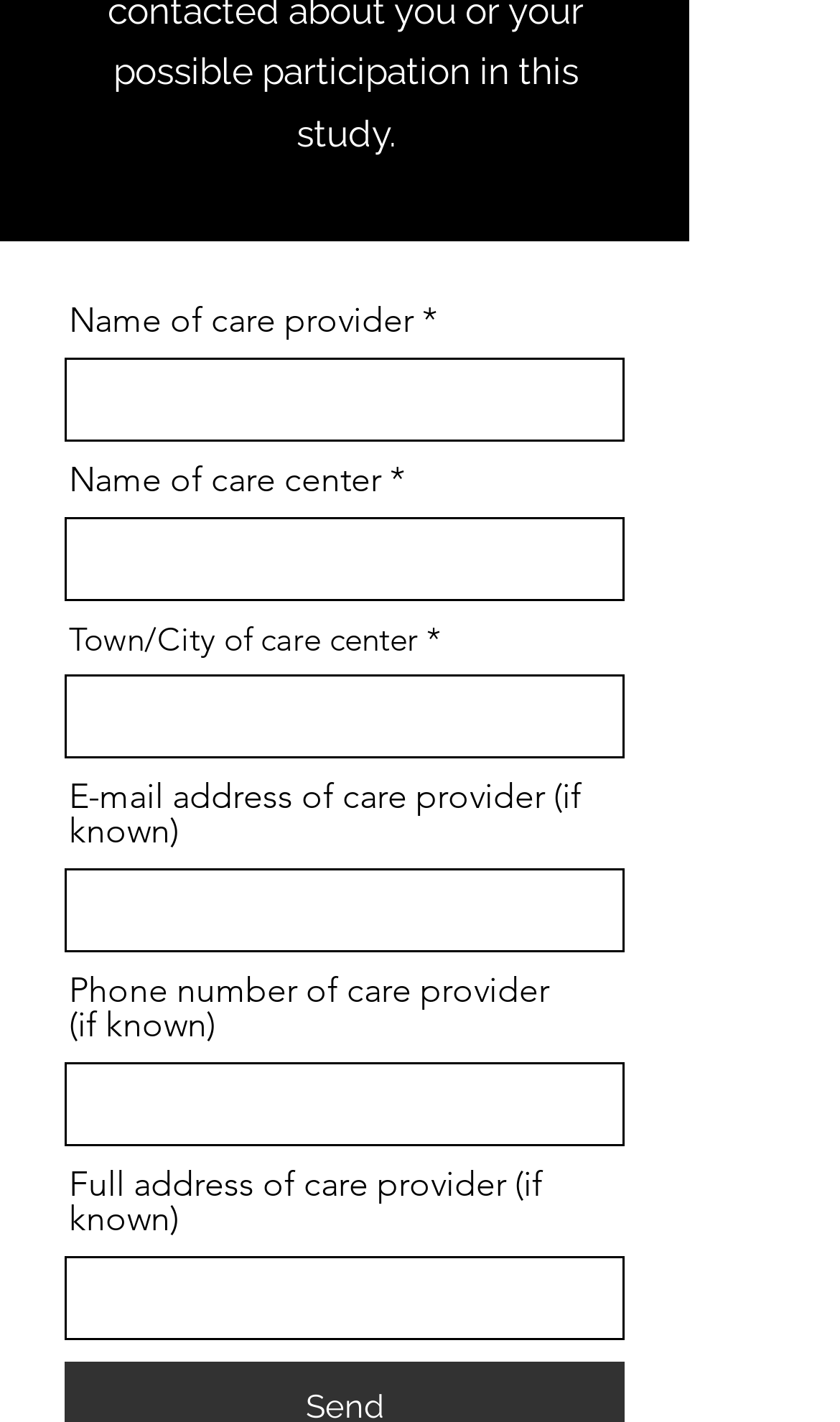Please examine the image and answer the question with a detailed explanation:
What is the purpose of the 'Name of care center' field?

The 'Name of care center' field is a required textbox that allows users to input the name of the care center, which is likely used to identify or categorize the care provider.